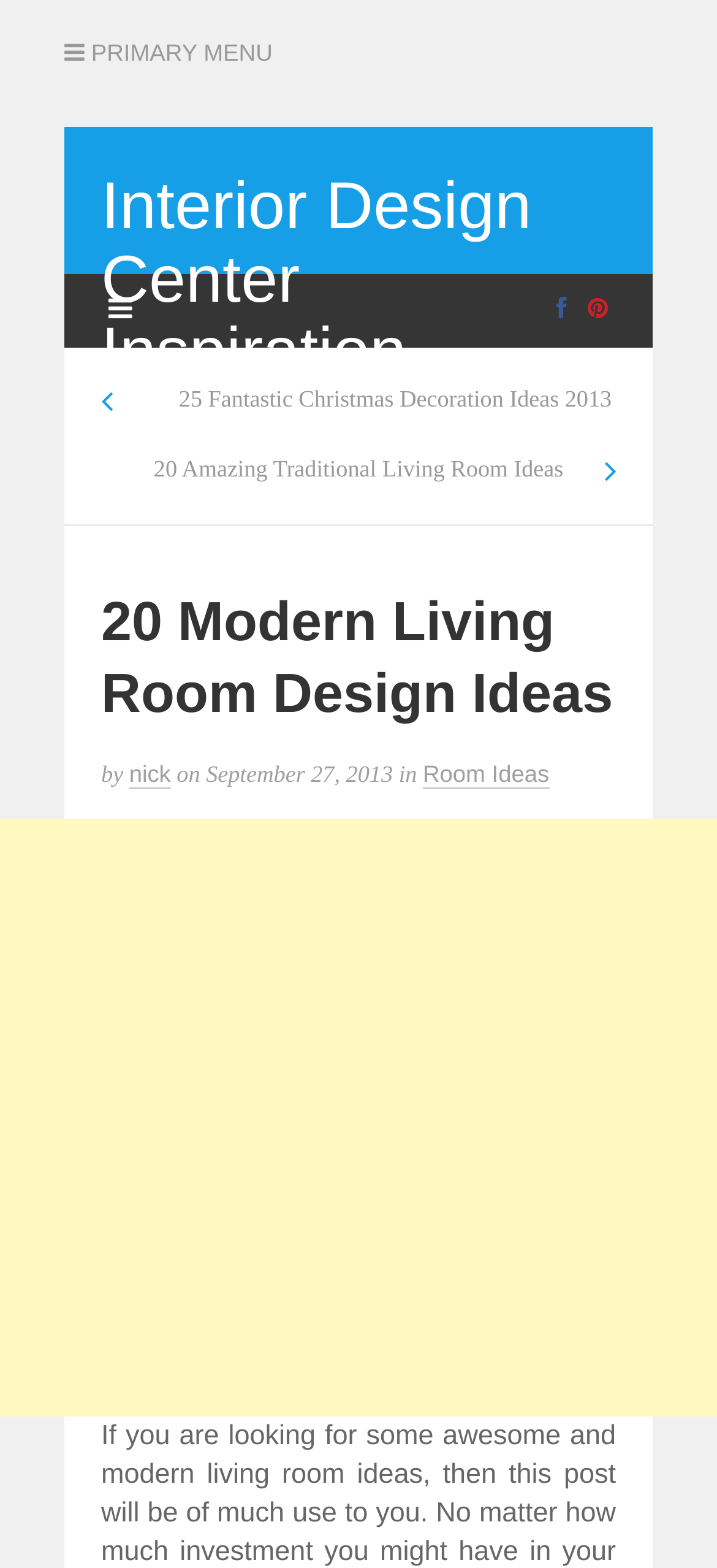Give the bounding box coordinates for the element described as: "September 27, 2013".

[0.287, 0.485, 0.548, 0.502]